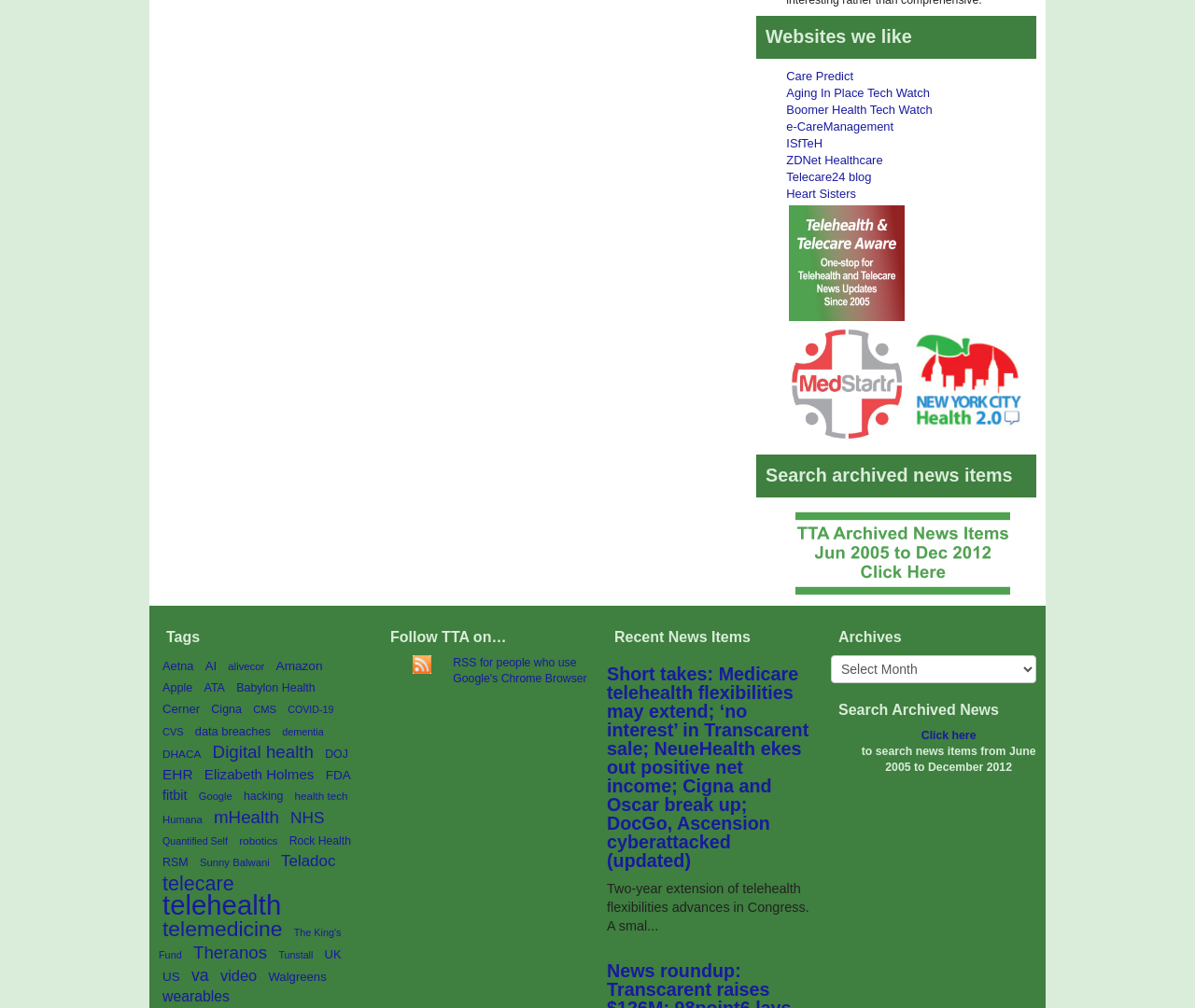Please identify the bounding box coordinates of the region to click in order to complete the given instruction: "Click on 'Aetna'". The coordinates should be four float numbers between 0 and 1, i.e., [left, top, right, bottom].

[0.133, 0.624, 0.165, 0.645]